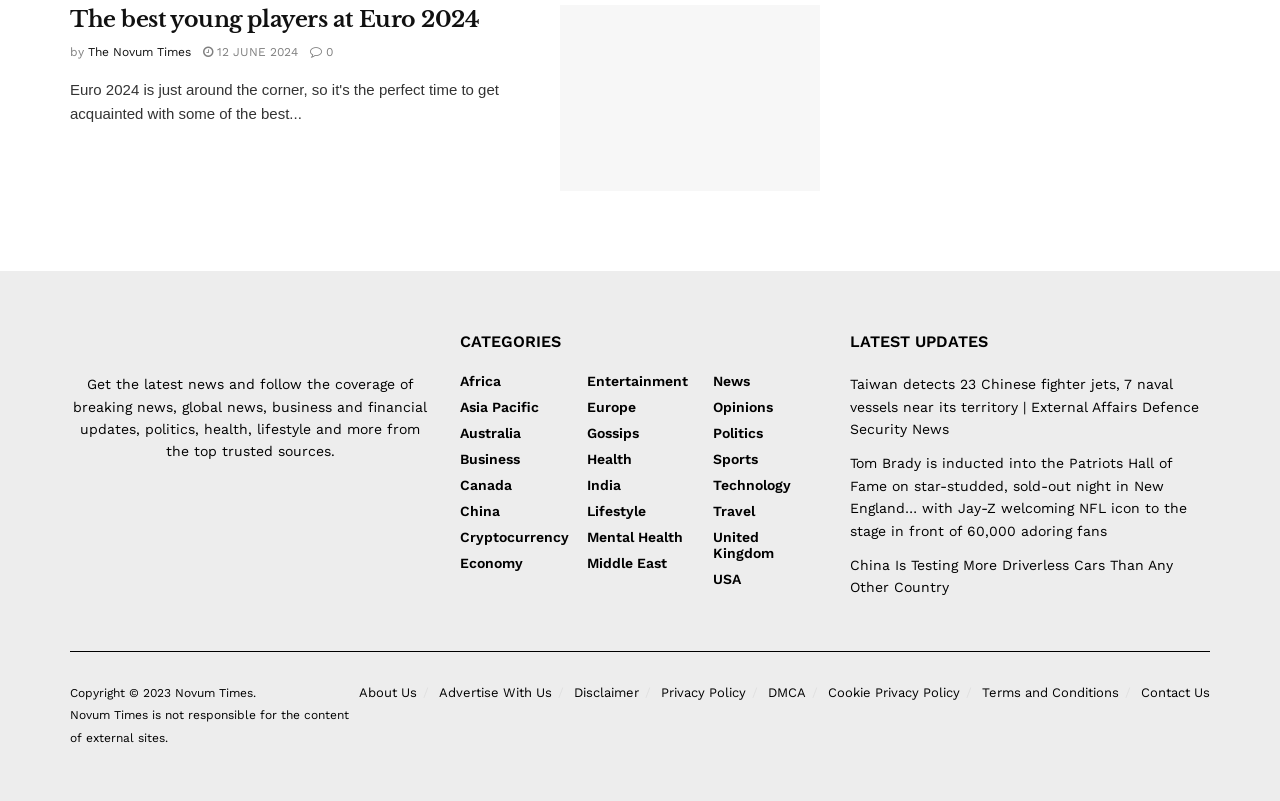Please find the bounding box coordinates in the format (top-left x, top-left y, bottom-right x, bottom-right y) for the given element description. Ensure the coordinates are floating point numbers between 0 and 1. Description: Gossips

[0.458, 0.531, 0.499, 0.551]